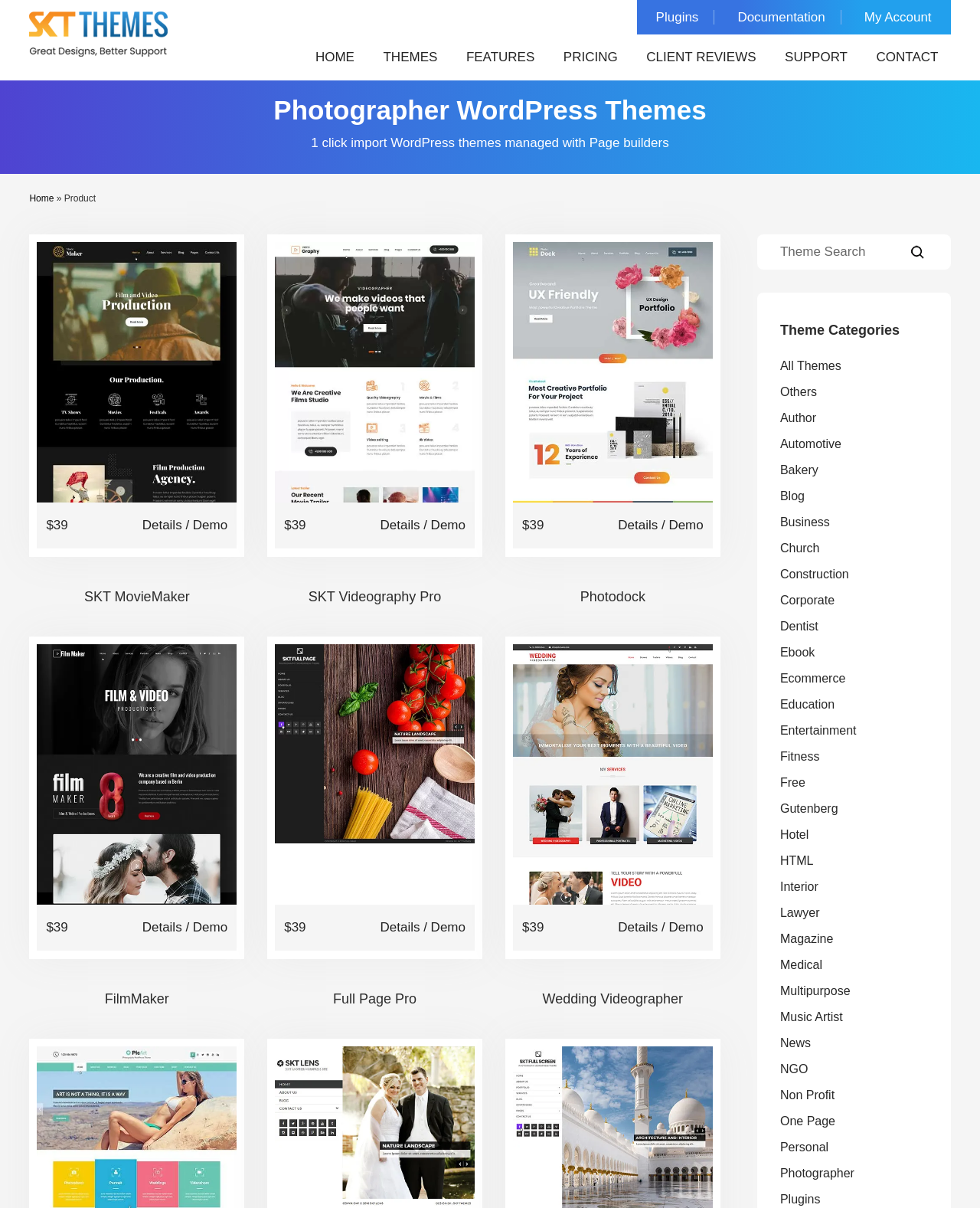Determine the coordinates of the bounding box for the clickable area needed to execute this instruction: "View SKT MovieMaker theme details".

[0.145, 0.427, 0.186, 0.442]